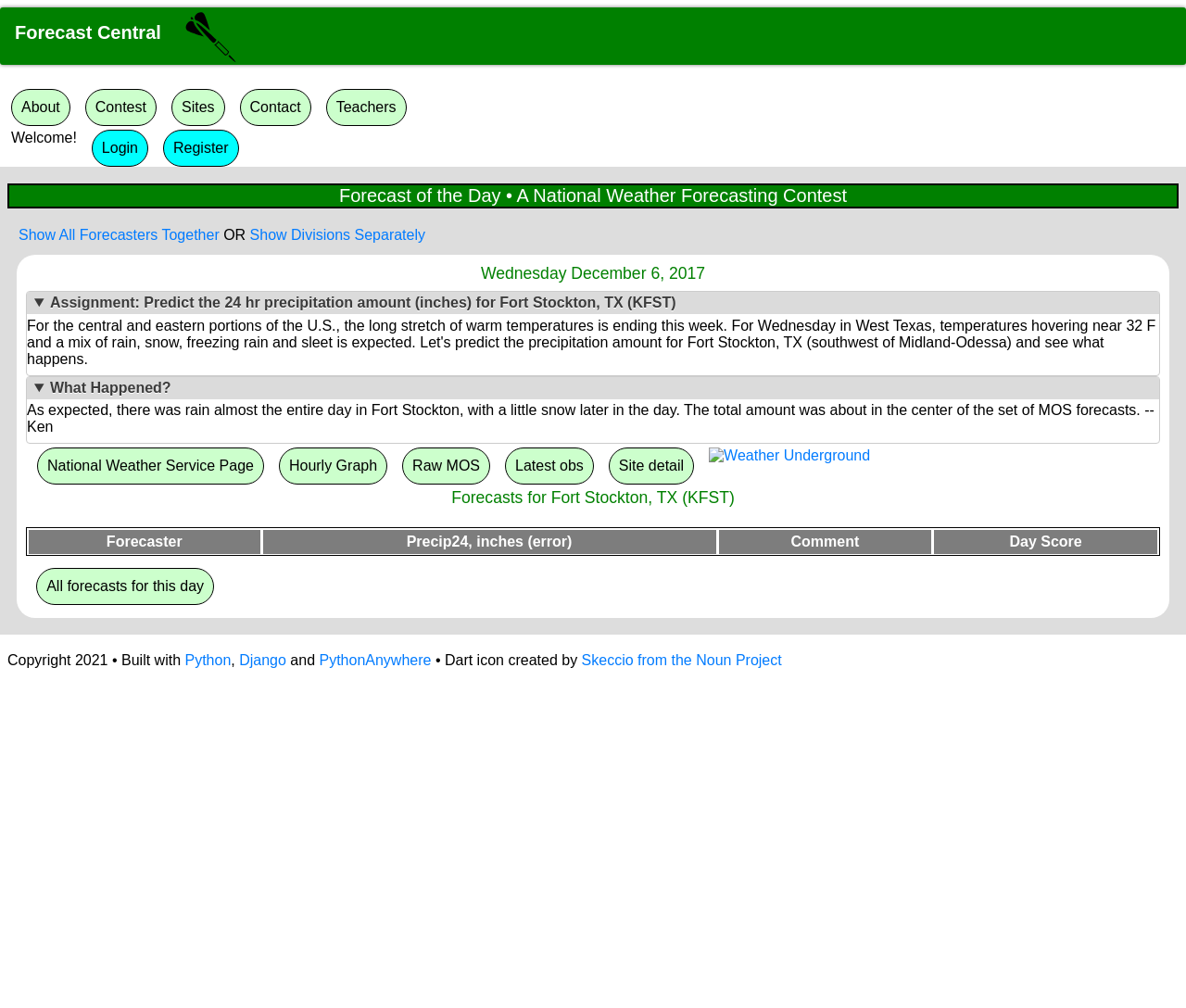Determine the bounding box coordinates for the area that should be clicked to carry out the following instruction: "View forecast central".

[0.012, 0.022, 0.136, 0.042]